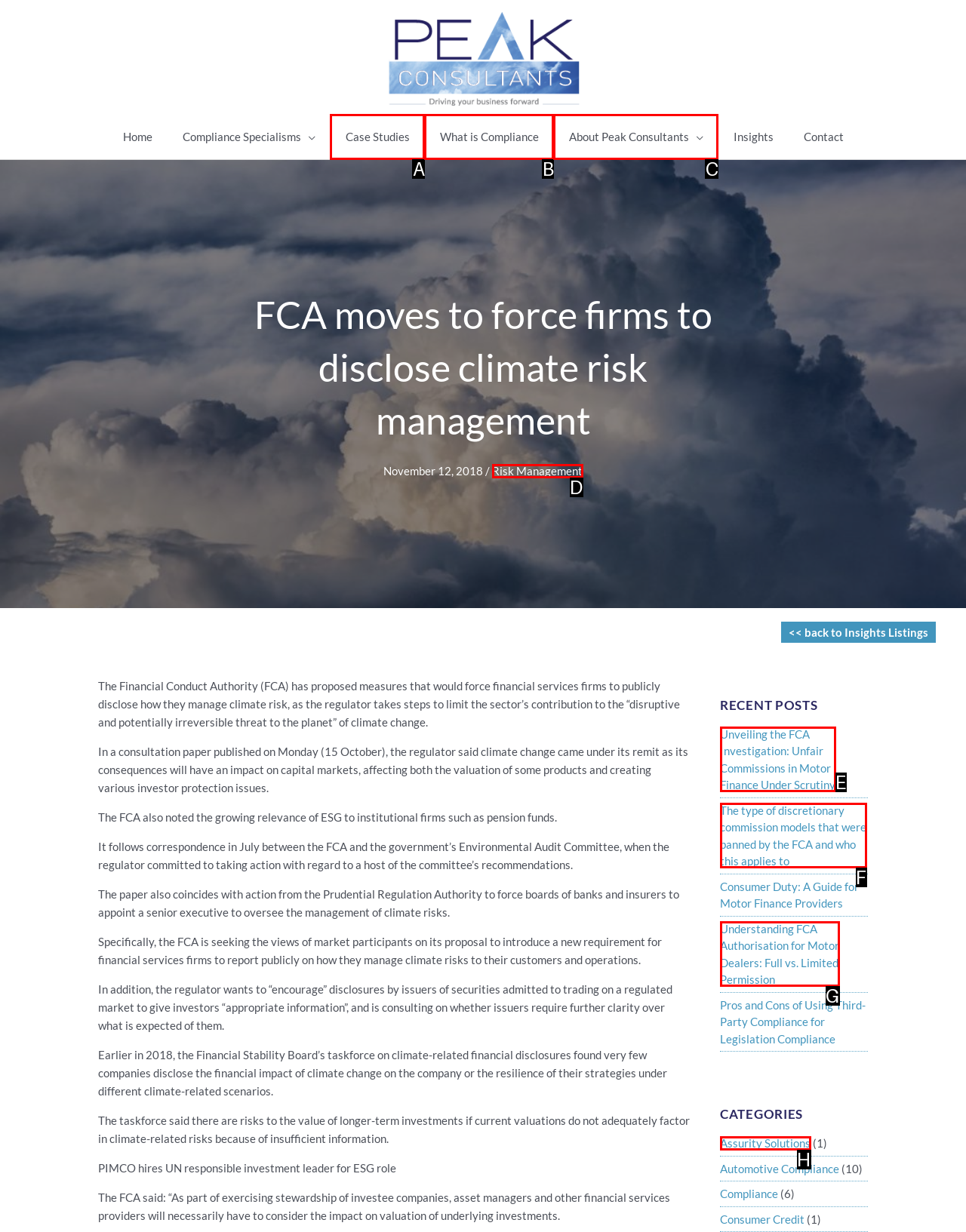Match the HTML element to the given description: What is Compliance
Indicate the option by its letter.

B